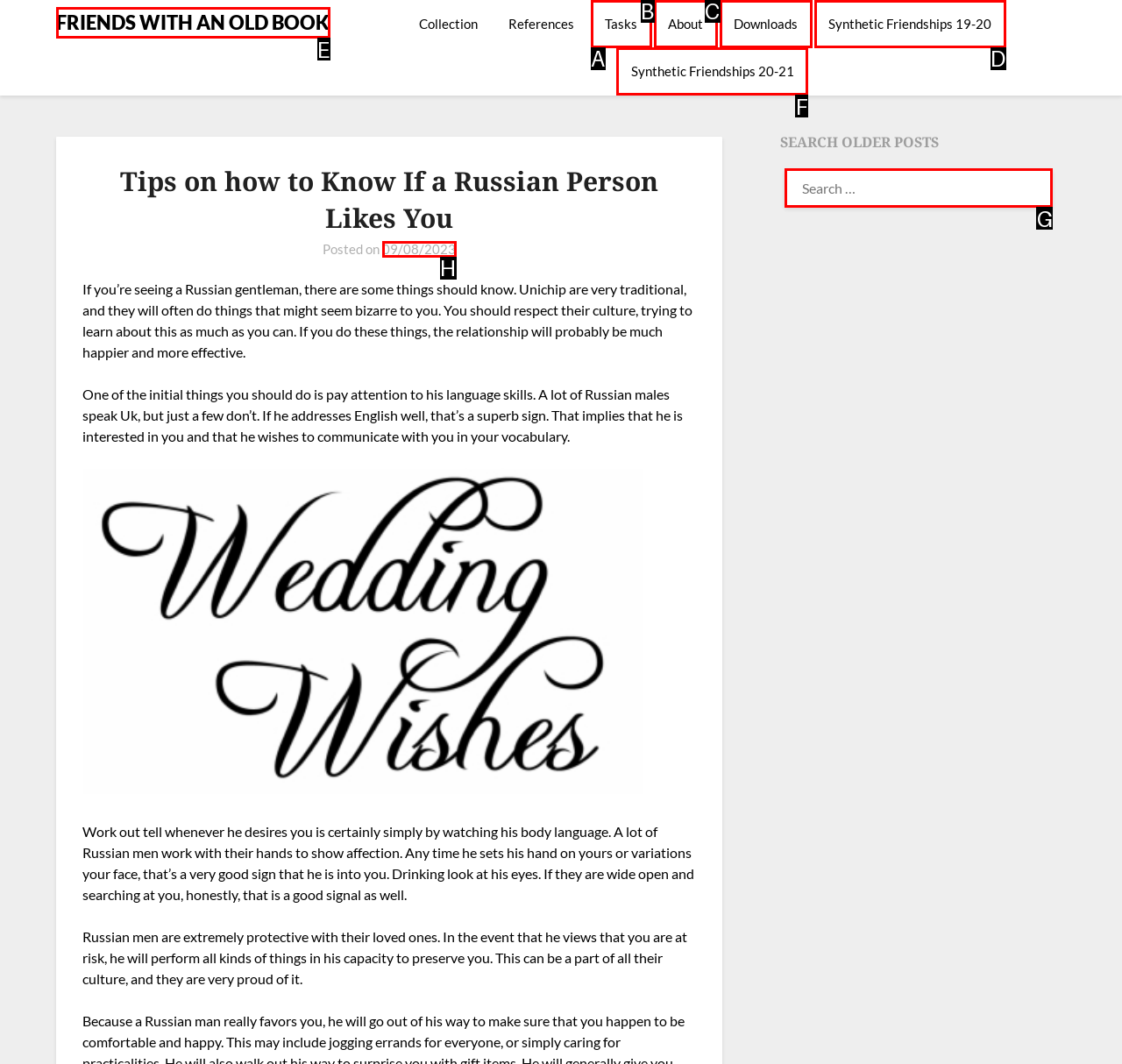Using the description: Tasks, find the HTML element that matches it. Answer with the letter of the chosen option.

A